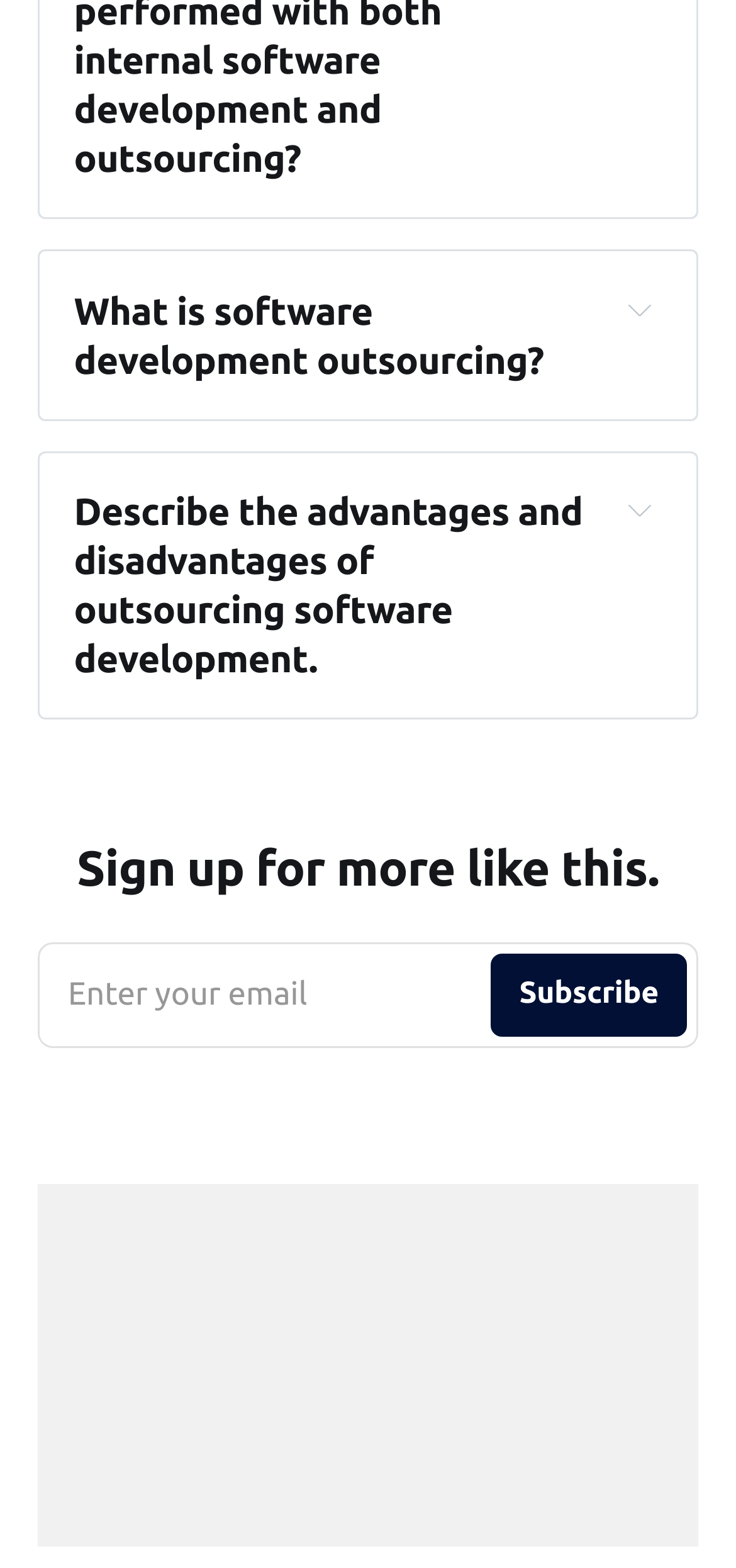What is the disadvantage of outsourcing software development mentioned?
Please utilize the information in the image to give a detailed response to the question.

According to the webpage, the disadvantage of outsourcing software development is a lack of appropriate communication, which is mentioned in the static text.